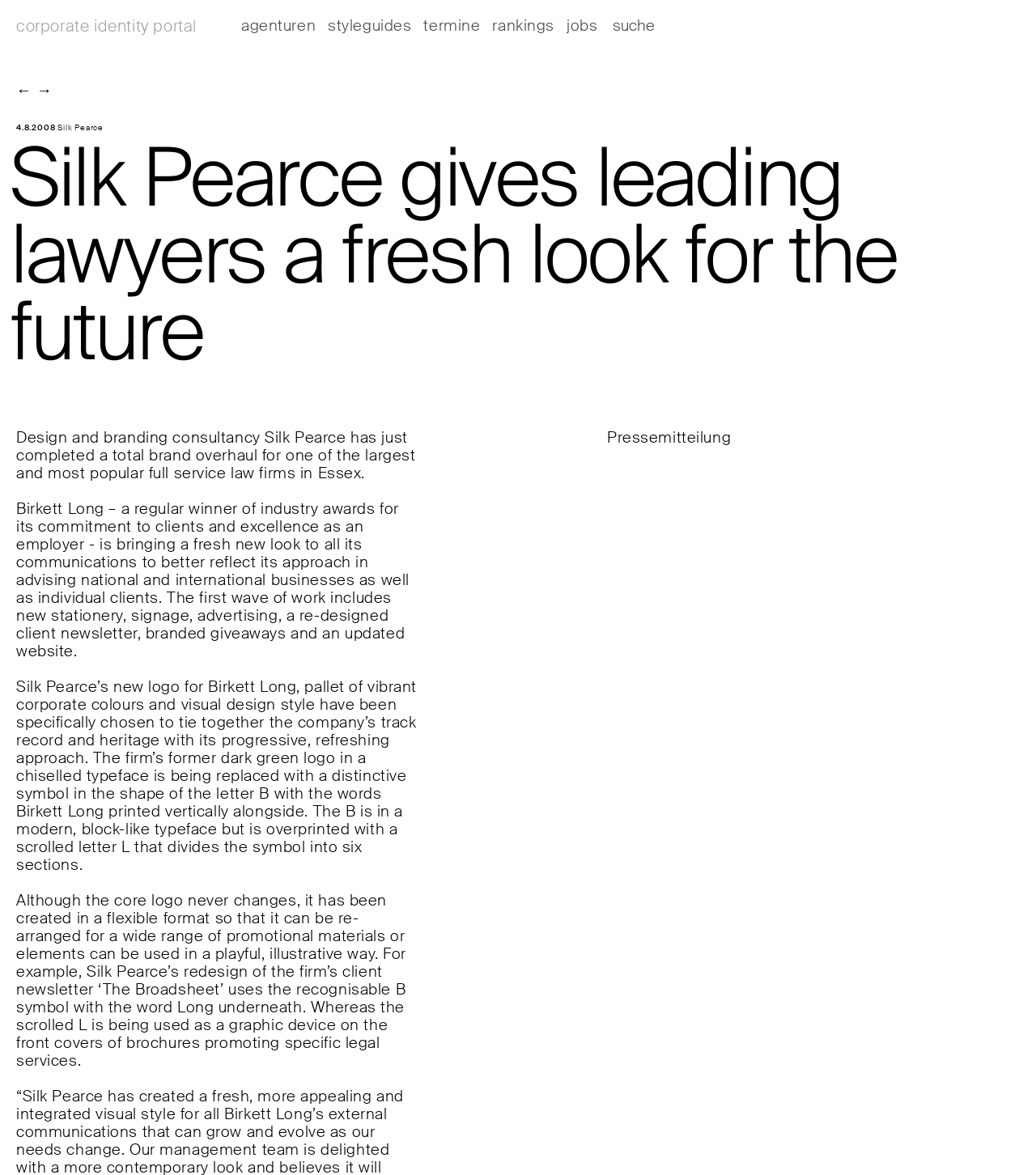Please specify the bounding box coordinates of the element that should be clicked to execute the given instruction: 'go to styleguides'. Ensure the coordinates are four float numbers between 0 and 1, expressed as [left, top, right, bottom].

[0.317, 0.014, 0.409, 0.04]